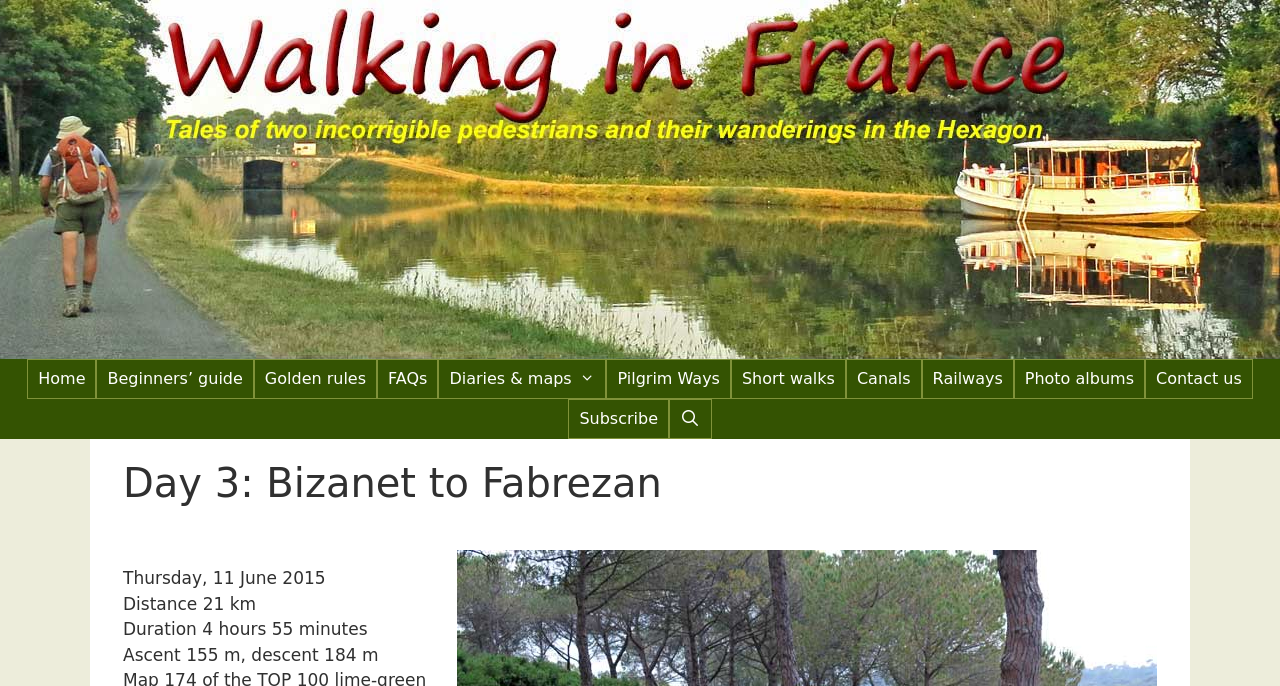Find the bounding box coordinates corresponding to the UI element with the description: "Contact us". The coordinates should be formatted as [left, top, right, bottom], with values as floats between 0 and 1.

[0.895, 0.523, 0.979, 0.582]